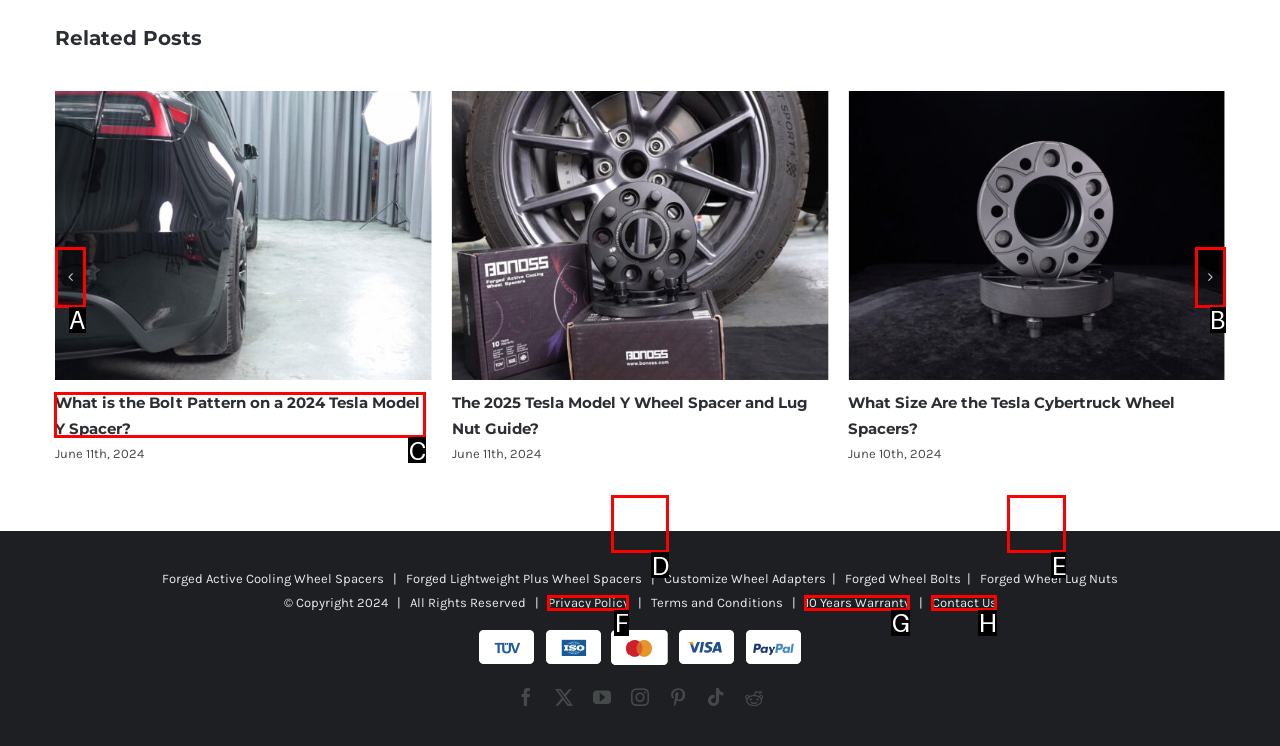Which UI element matches this description: 10 Years Warranty?
Reply with the letter of the correct option directly.

G